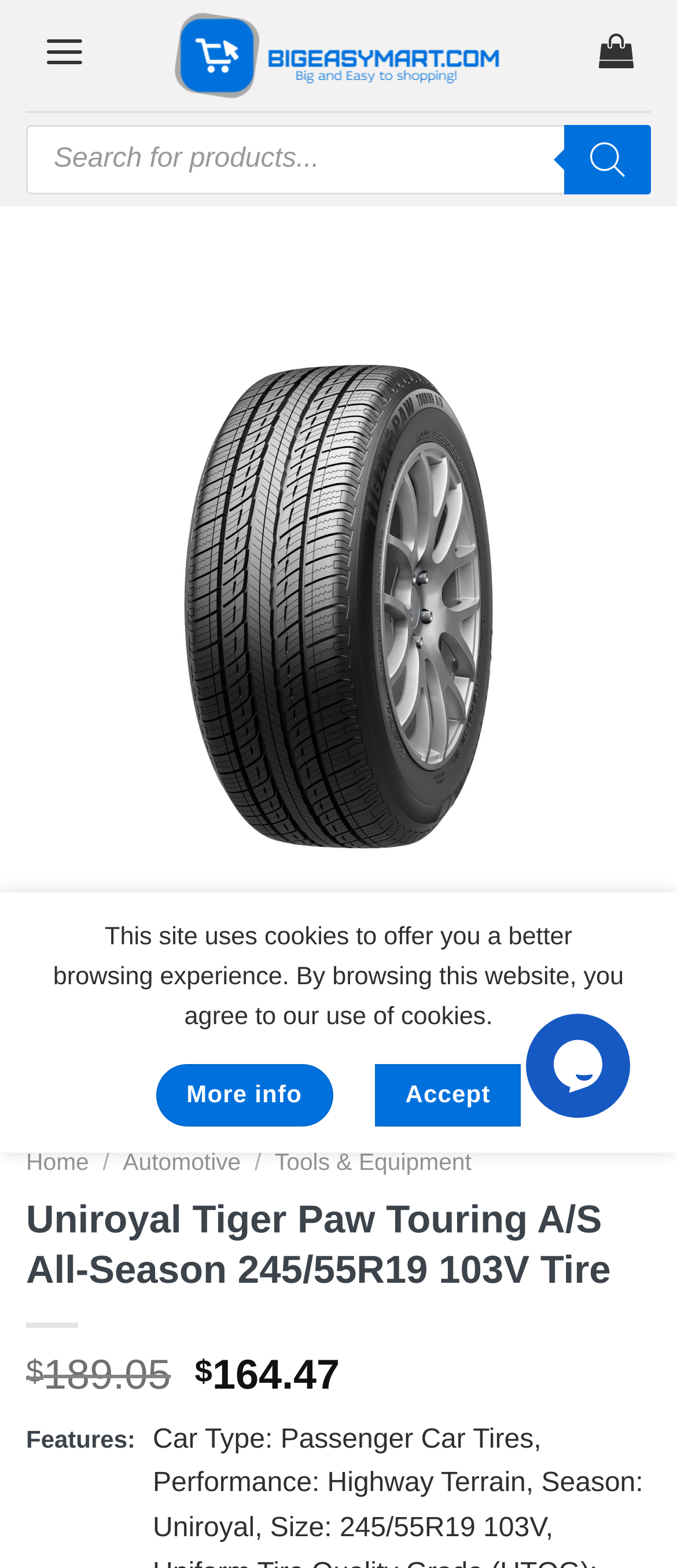Generate a comprehensive caption for the webpage you are viewing.

The webpage is an e-commerce product page for a Uniroyal tire, specifically the Tiger Paw Touring A/S All-Season 245/55R19 103V Tire. At the top left, there is a link to skip to the content, followed by the website's logo, "BigEasyMart.com", which is also a link. To the right of the logo, there is a menu link and a search bar with a search button. 

Below the search bar, there is a large image of the tire, accompanied by a link to the product and buttons to navigate to previous and next products. 

On the top right, there are links to navigate to the home page, automotive section, and tools and equipment section. 

The main content of the page is divided into sections. The first section has a heading with the product name, followed by the product price, which is $164.47. 

The next section has a heading "Features" and lists the features of the tire, including the car type, performance, season, size, and warranty. 

At the bottom of the page, there is a notification about the website using cookies, with links to more information and to accept the cookies. There is also a chat widget iframe on the bottom right.